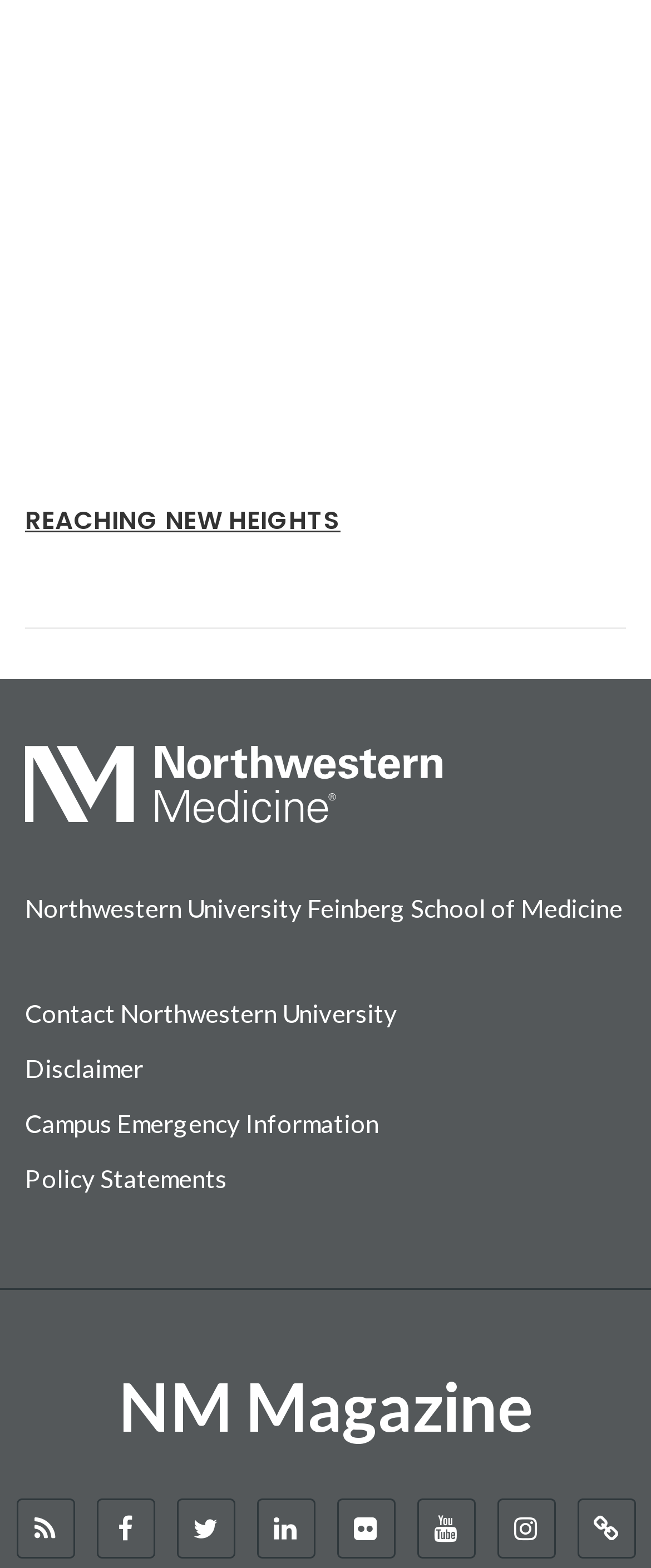Determine the coordinates of the bounding box for the clickable area needed to execute this instruction: "Read NM Magazine".

[0.182, 0.872, 0.818, 0.923]